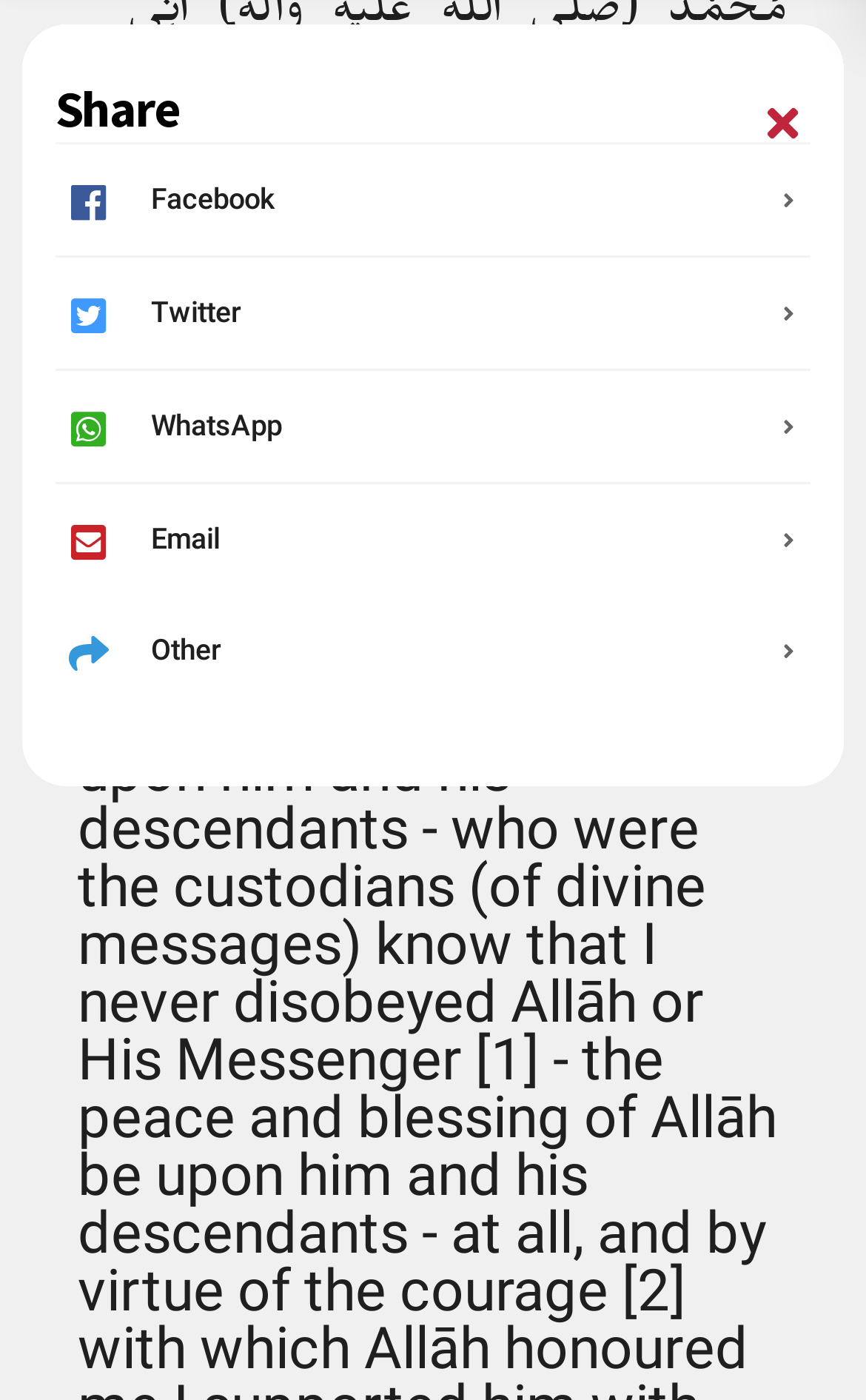Given the webpage screenshot and the description, determine the bounding box coordinates (top-left x, top-left y, bottom-right x, bottom-right y) that define the location of the UI element matching this description: Contact us

None